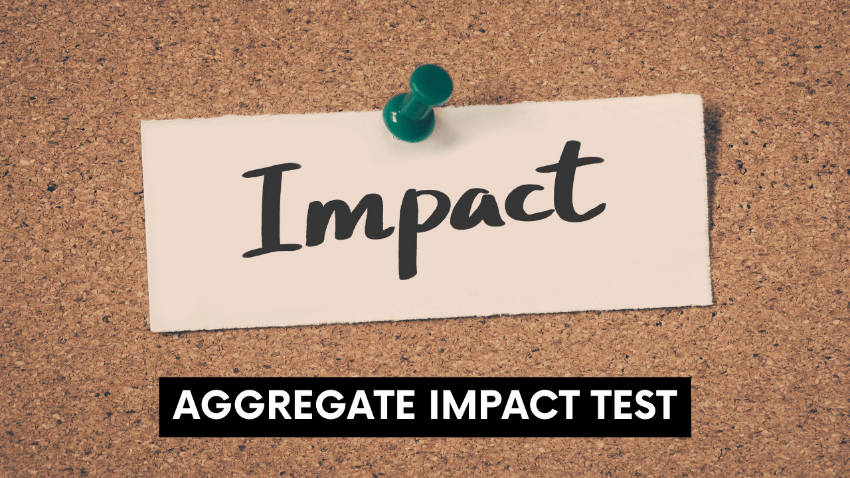Offer an in-depth description of the image.

The image features a paper note pinned to a corkboard, prominently displaying the word "Impact" in a stylish, handwritten font. Below this, the phrase "AGGREGATE IMPACT TEST" is boldly printed in a solid black rectangular banner, emphasizing the focus on a vital engineering test used to evaluate the durability and performance of aggregates under mechanical load. The overall aesthetic combines a professional look with a creative presentation, highlighting the significance of the aggregate impact test in construction and engineering contexts.